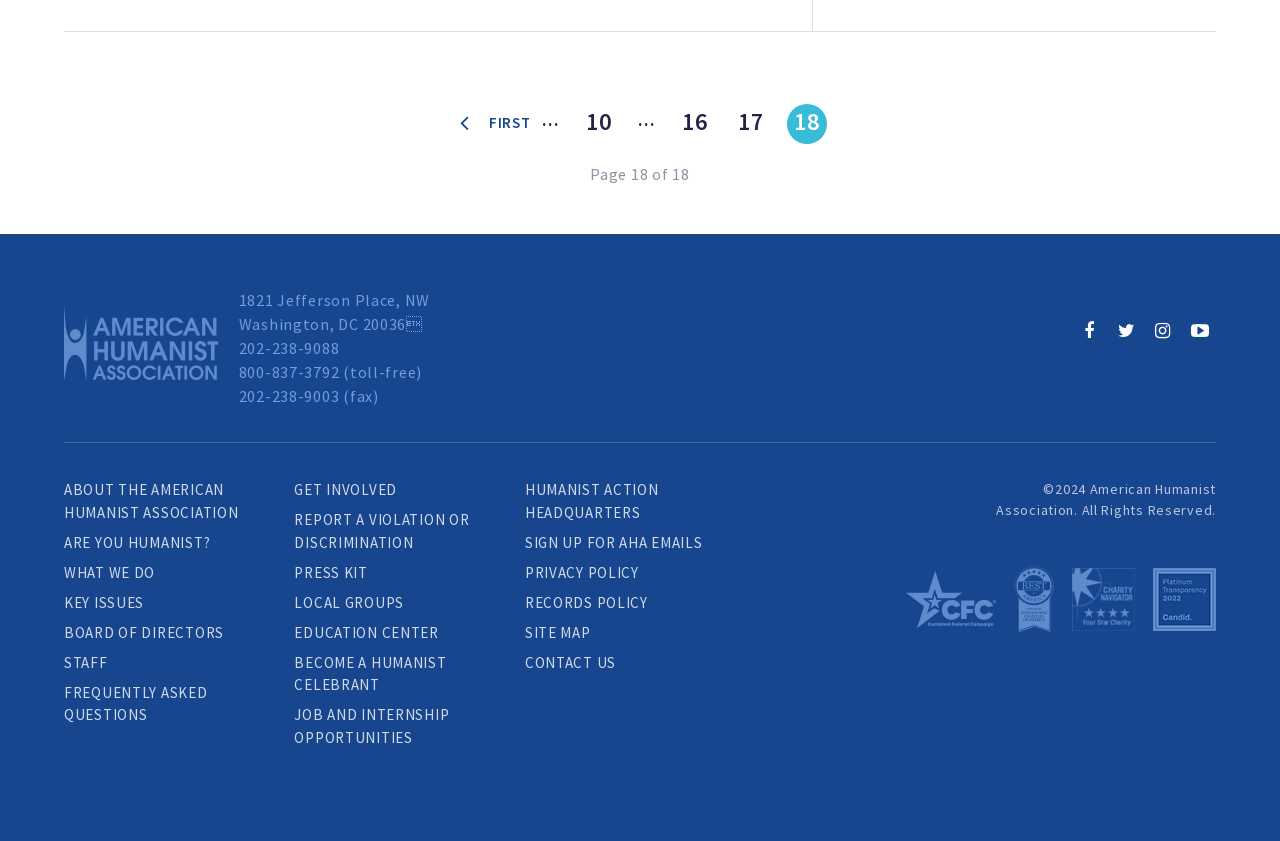Pinpoint the bounding box coordinates of the clickable element to carry out the following instruction: "go to the first page."

[0.05, 0.081, 0.117, 0.129]